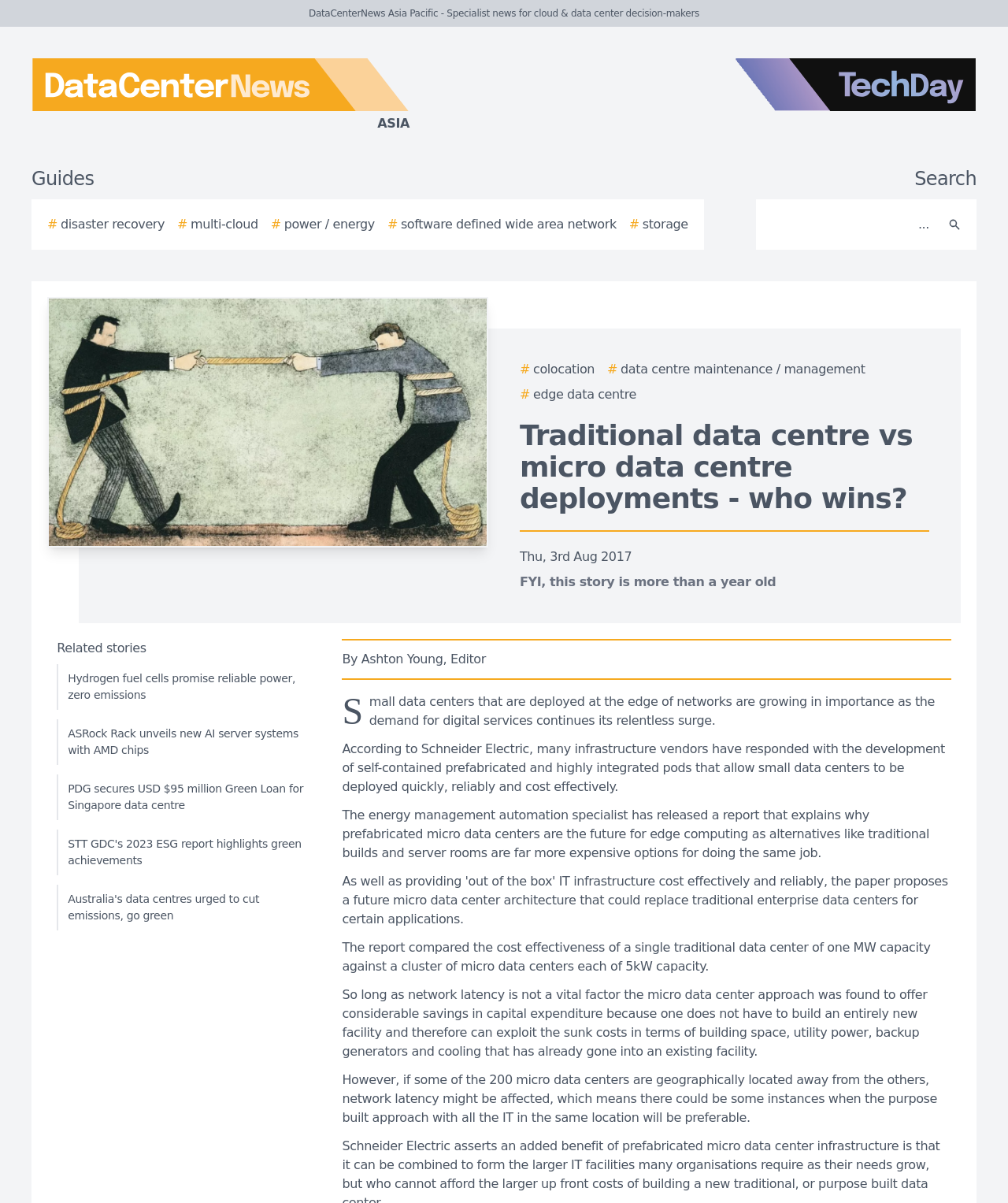Given the element description: "Asia", predict the bounding box coordinates of this UI element. The coordinates must be four float numbers between 0 and 1, given as [left, top, right, bottom].

[0.0, 0.048, 0.438, 0.111]